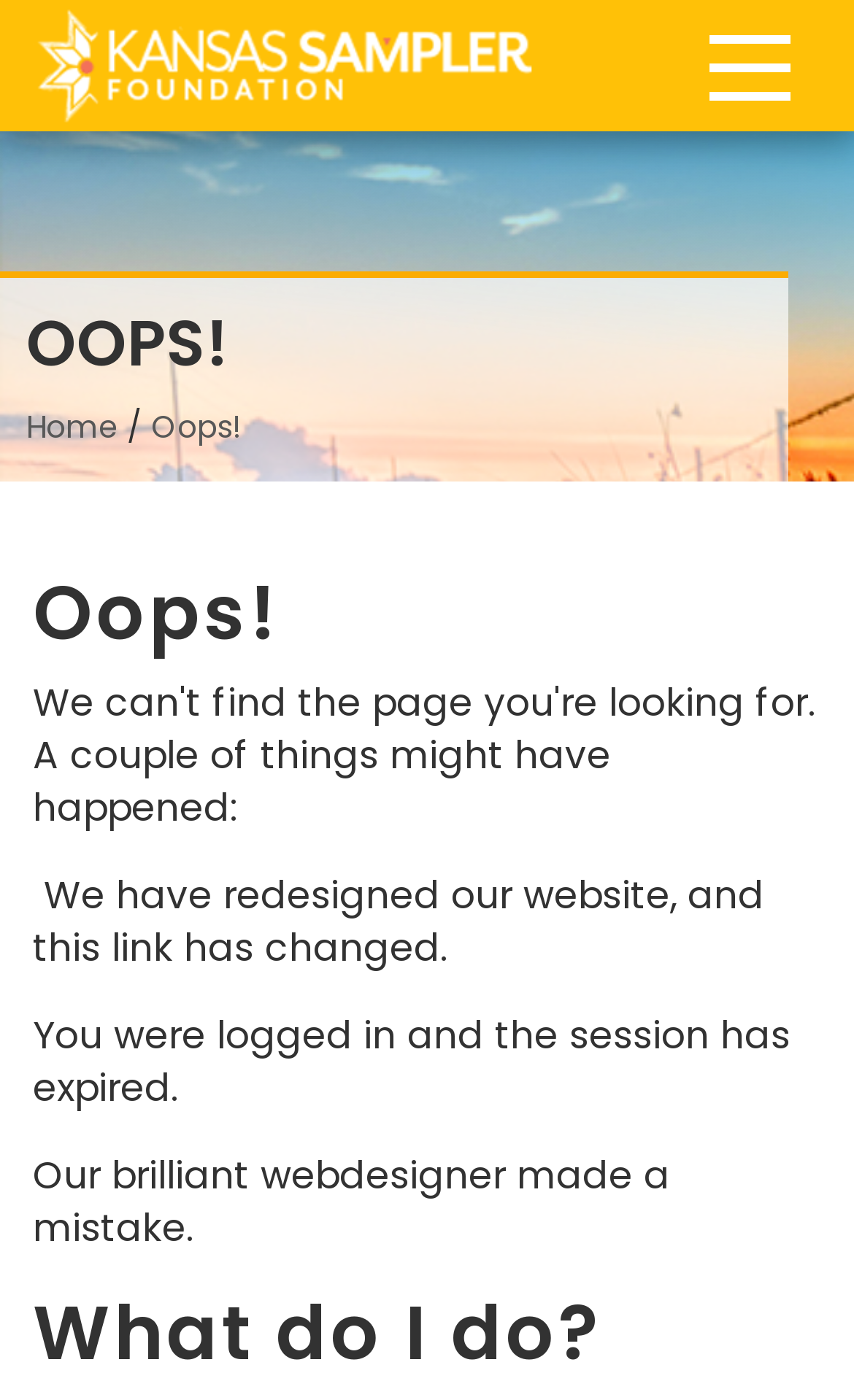What is the tone of the error message?
Please look at the screenshot and answer in one word or a short phrase.

Humorous